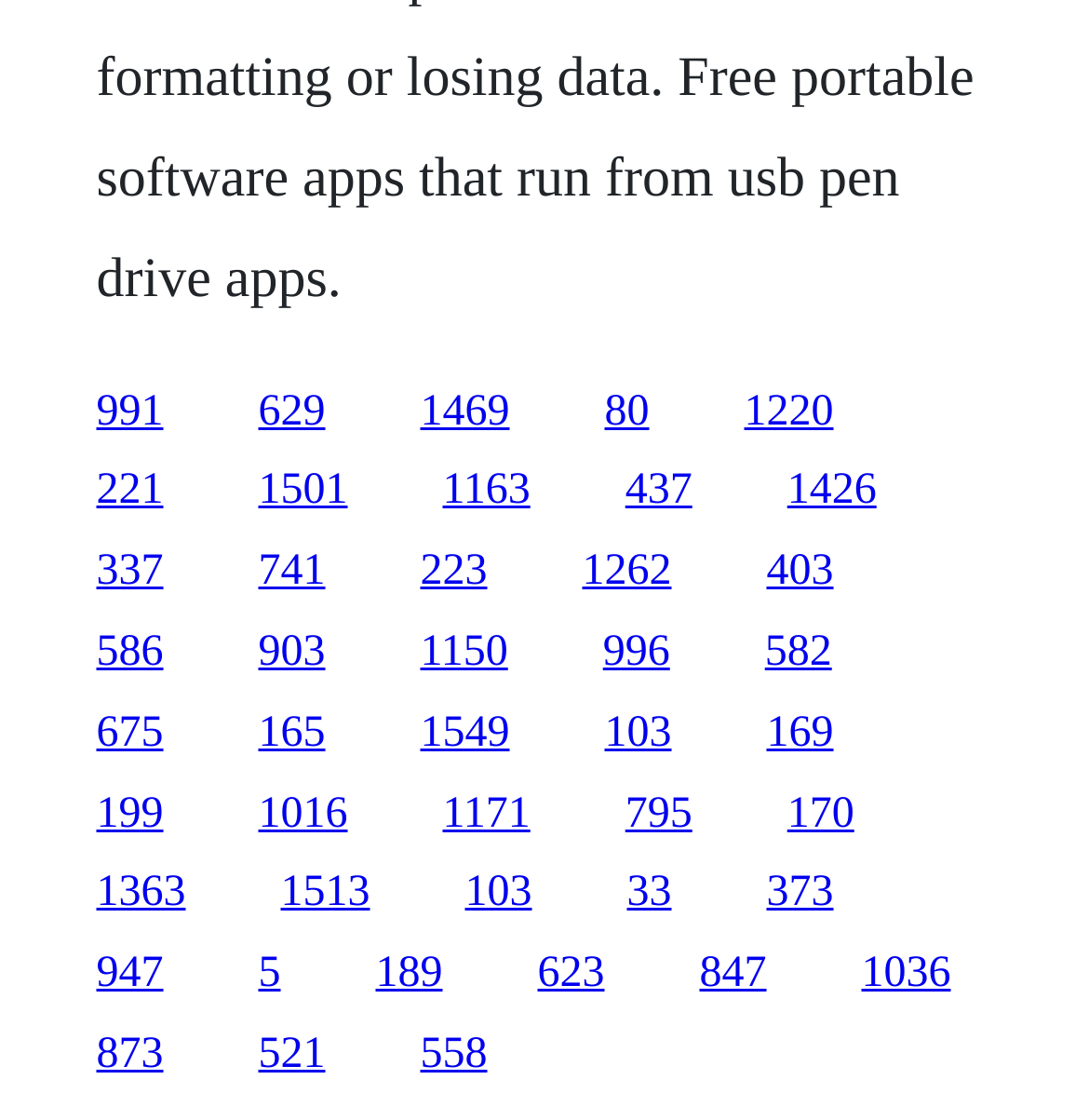Use a single word or phrase to answer this question: 
What is the purpose of this webpage?

Link collection